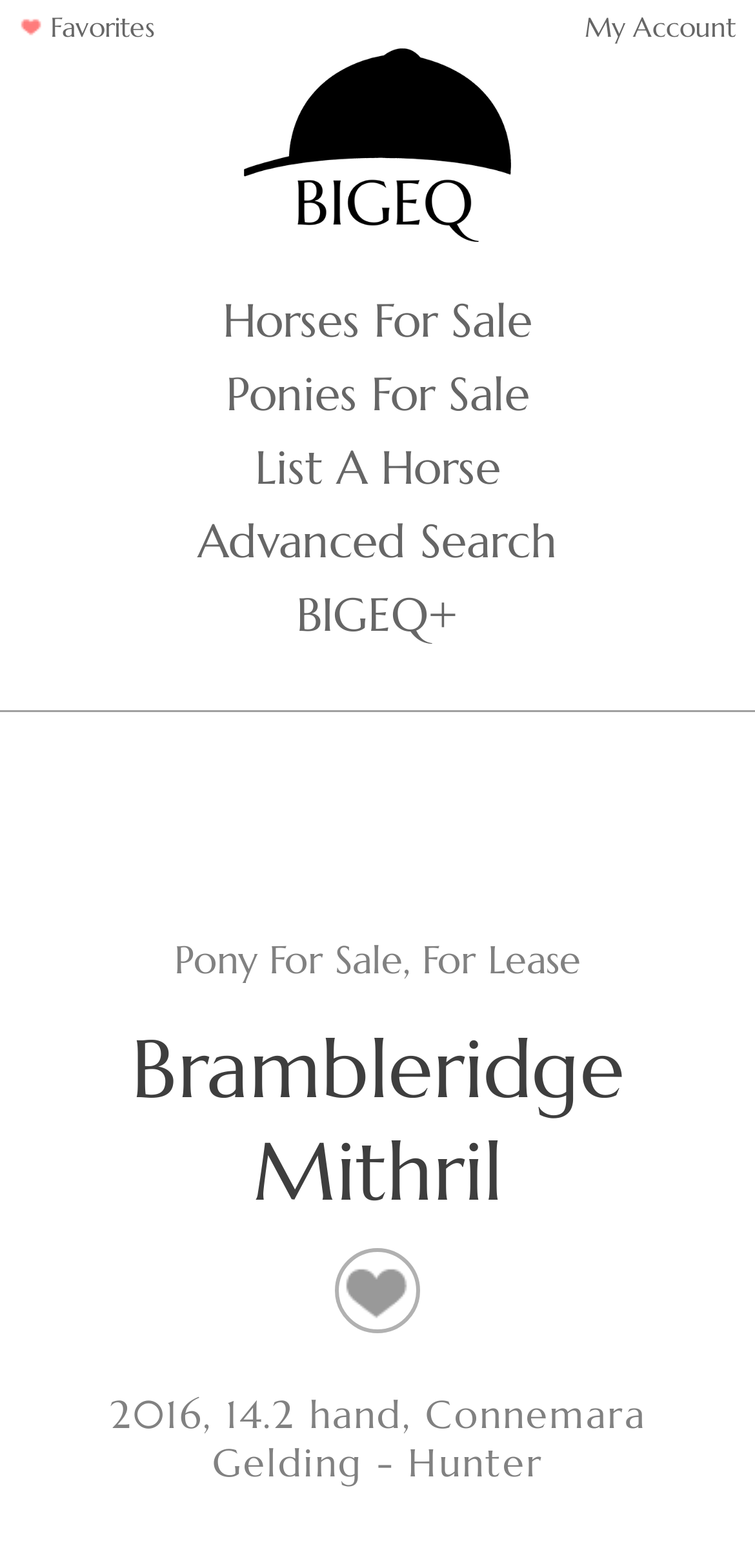Provide the bounding box coordinates for the UI element described in this sentence: "List A Horse". The coordinates should be four float values between 0 and 1, i.e., [left, top, right, bottom].

[0.327, 0.275, 0.673, 0.322]